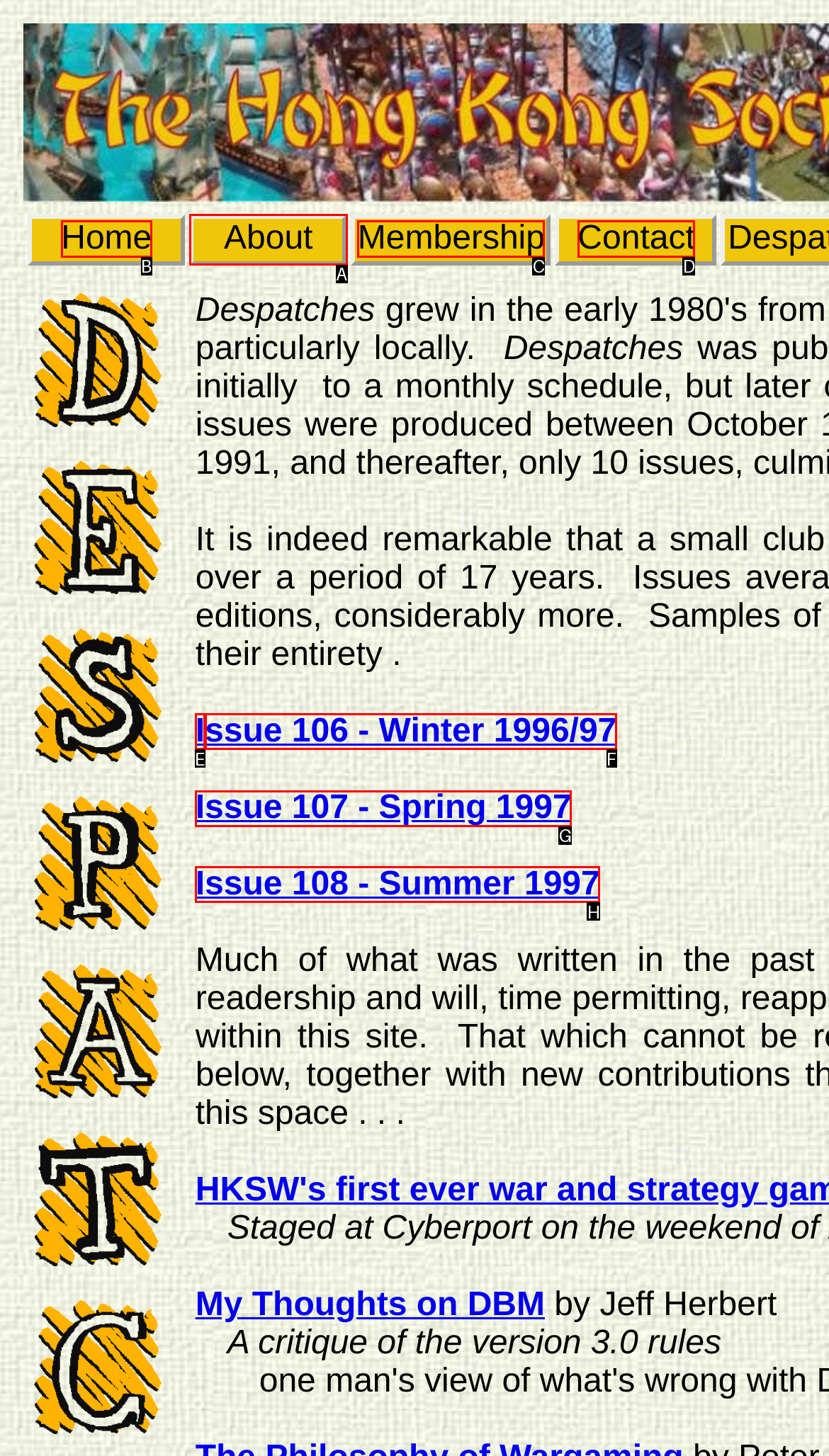Determine which HTML element to click for this task: view about page Provide the letter of the selected choice.

A